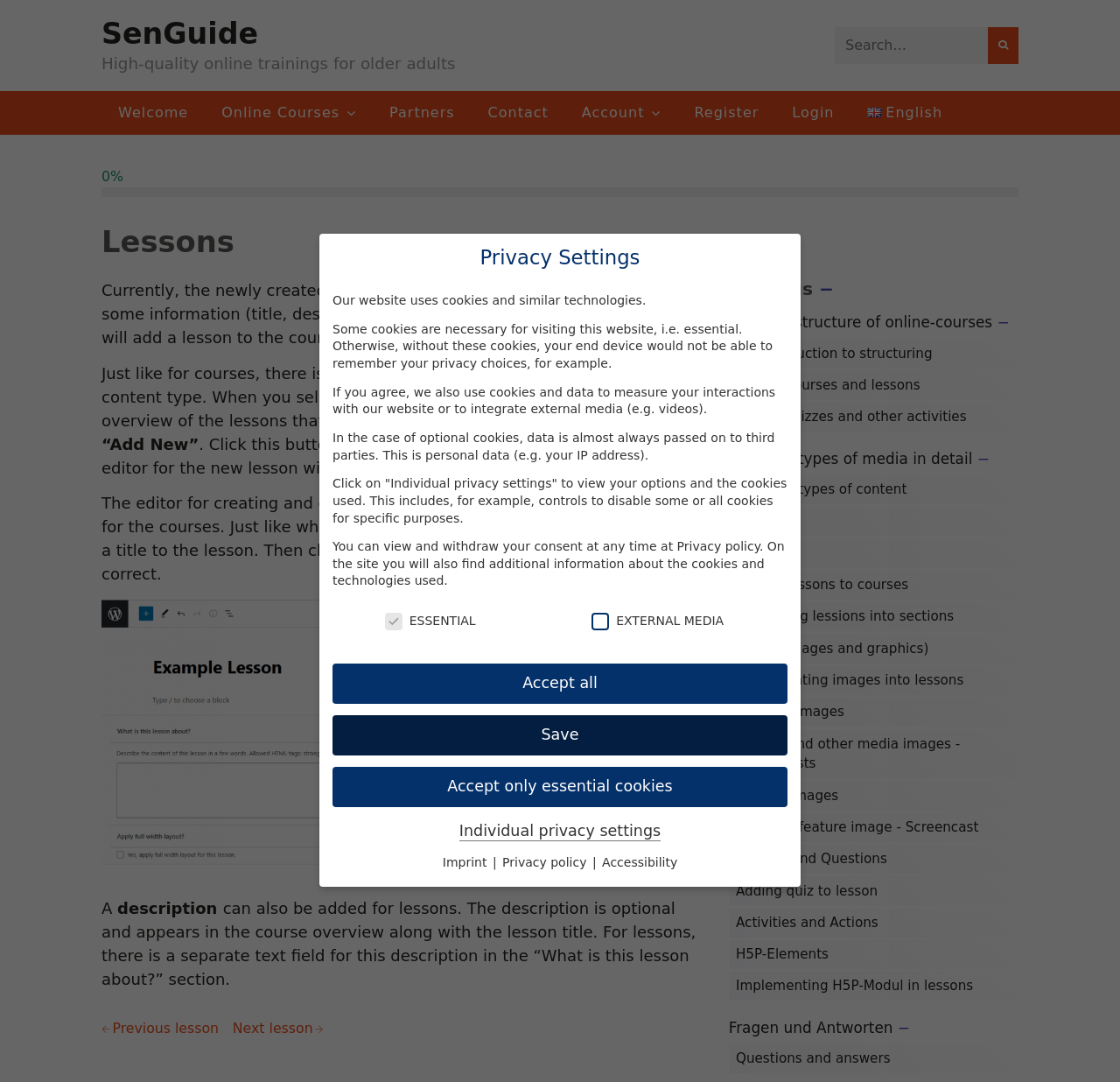Answer succinctly with a single word or phrase:
How many types of content are listed?

5